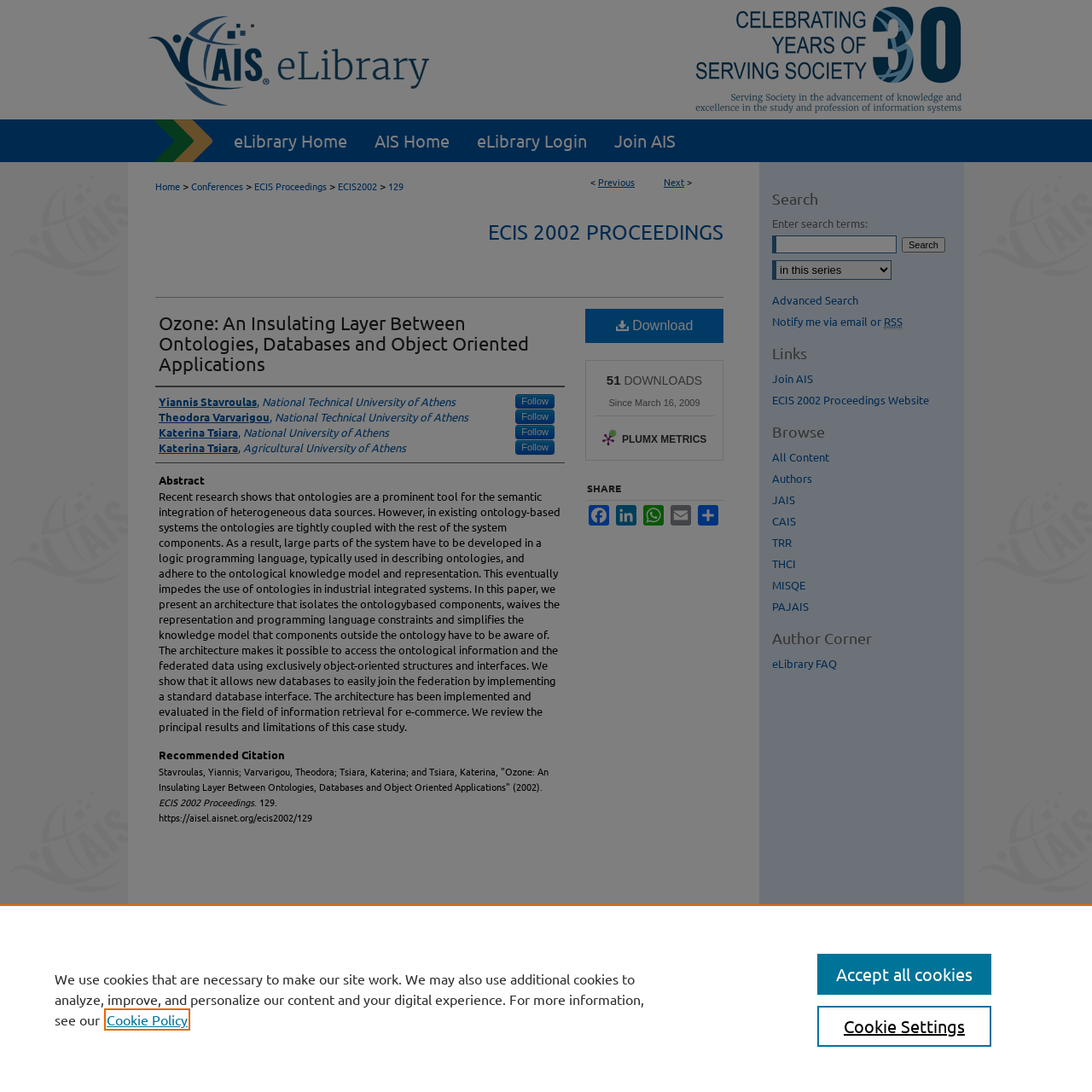Use a single word or phrase to answer the following:
How many authors are listed for this paper?

4